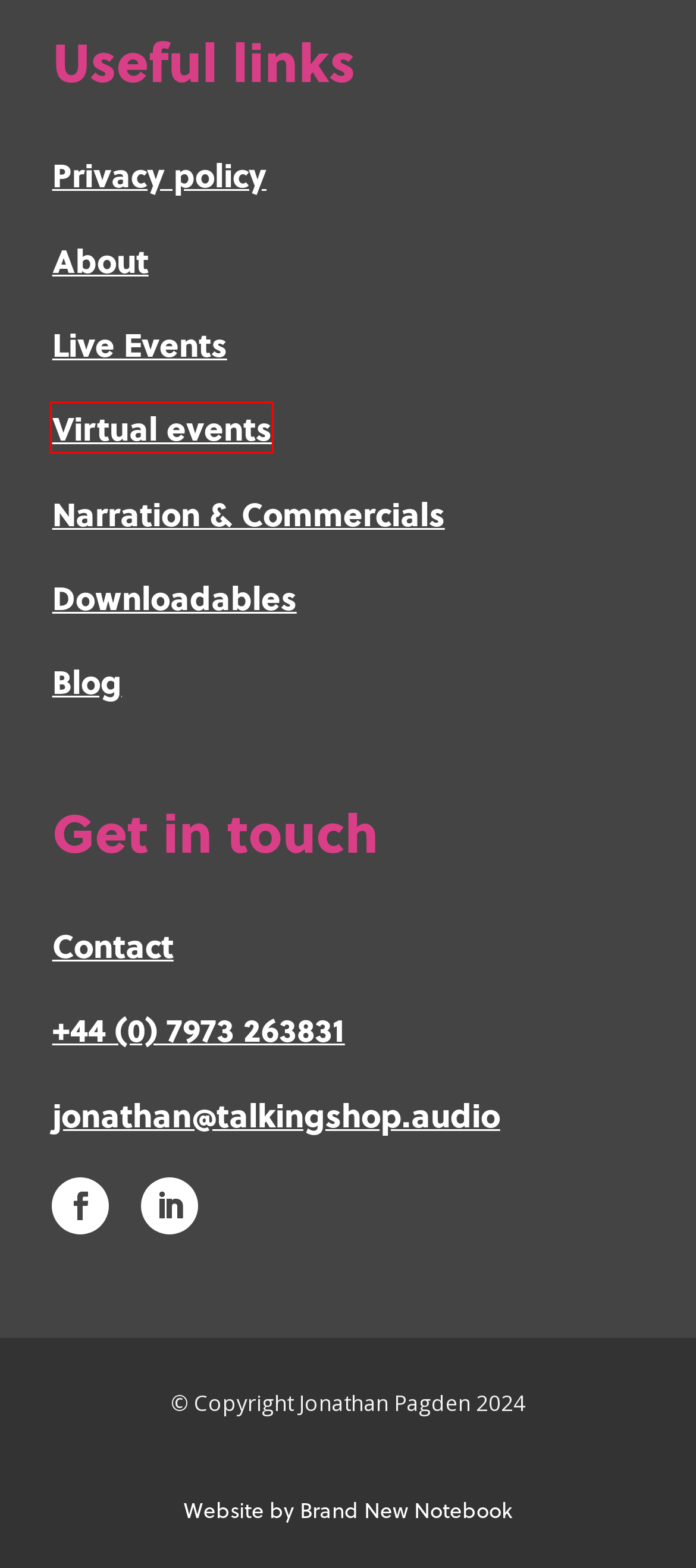Analyze the screenshot of a webpage featuring a red rectangle around an element. Pick the description that best fits the new webpage after interacting with the element inside the red bounding box. Here are the candidates:
A. Blog | Jonathan Pagden
B. Contact | Jonathan Pagden
C. Narration & Commercials | Jonathan Pagden
D. Live Events | Jonathan Pagden
E. Virtual Events | Jonathan Pagden
F. Downloadables | Jonathan Pagden
G. Privacy Policy | Jonathan Pagden
H. About | Jonathan Pagden

E